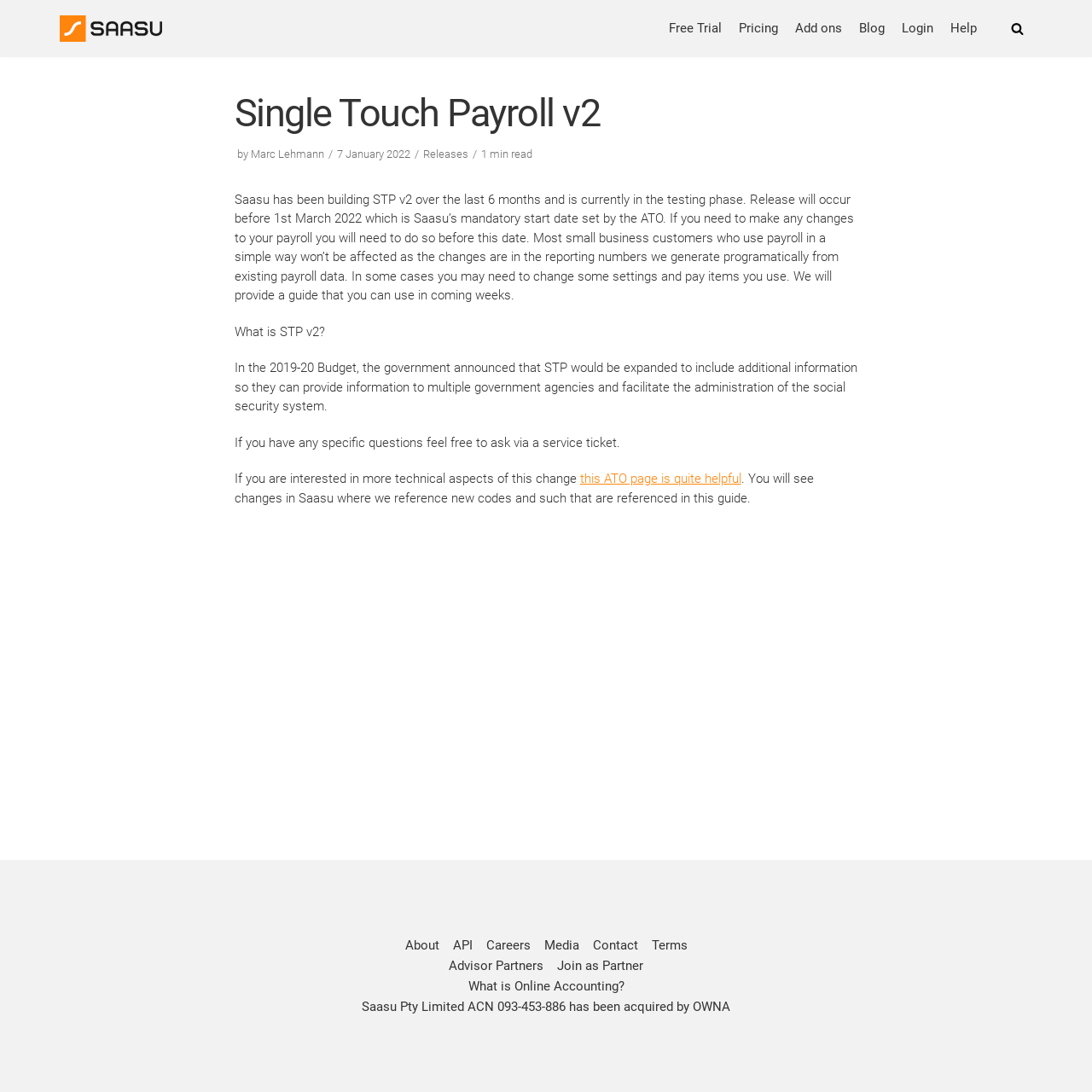Identify the bounding box coordinates of the part that should be clicked to carry out this instruction: "Learn more about 'What is STP v2?'".

[0.215, 0.296, 0.297, 0.311]